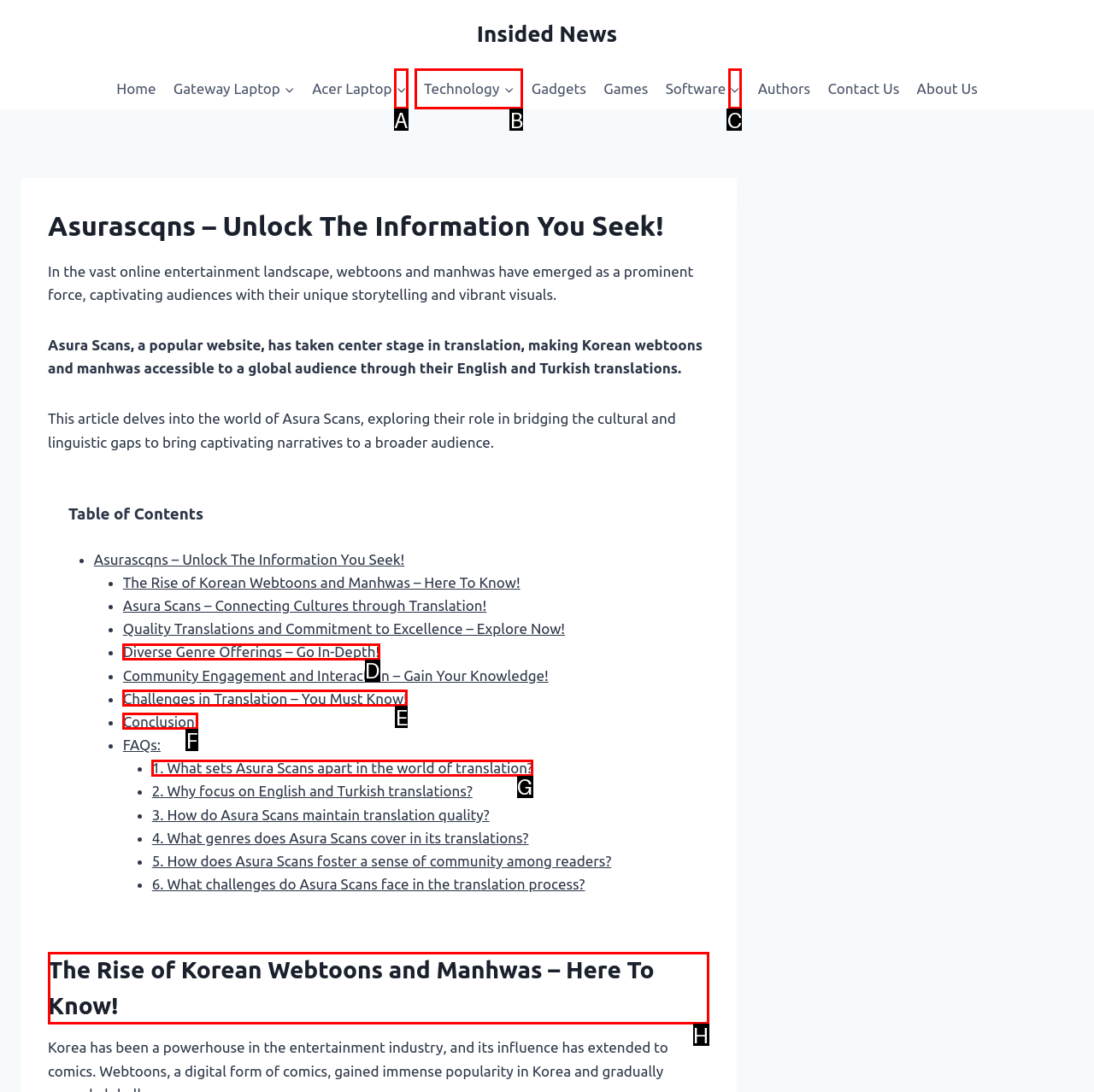To achieve the task: Read the article 'The Rise of Korean Webtoons and Manhwas – Here To Know!', which HTML element do you need to click?
Respond with the letter of the correct option from the given choices.

H